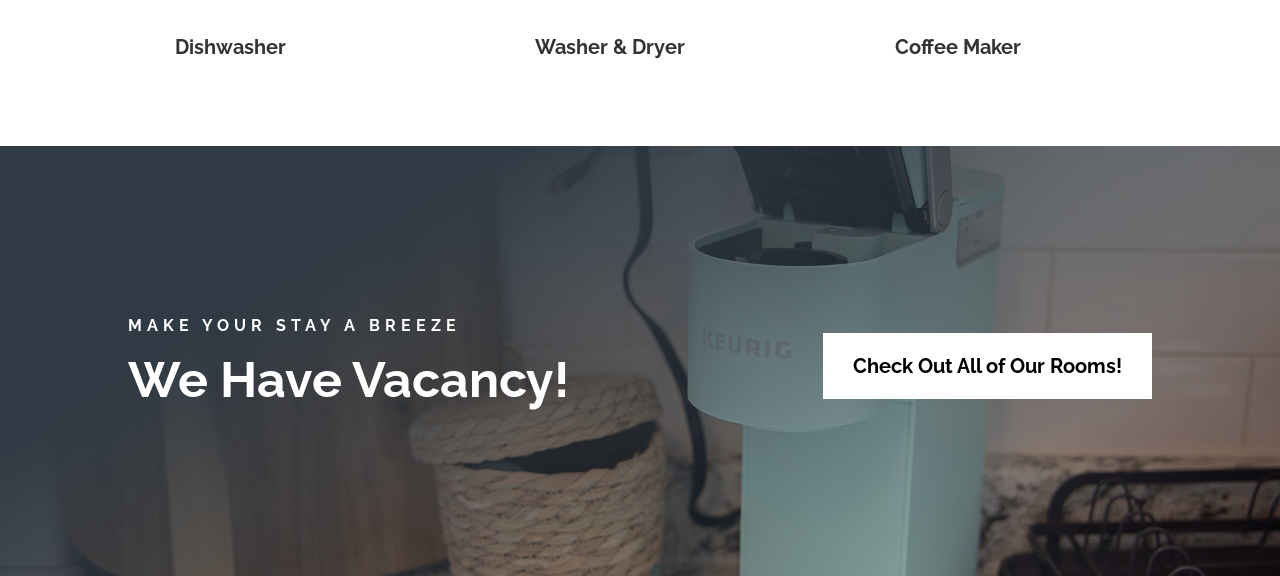Use the information in the screenshot to answer the question comprehensively: What is the purpose of the link at the bottom?

The link at the bottom of the webpage with the text 'Check Out All of Our Rooms!' is likely intended to allow users to view and book available rooms.